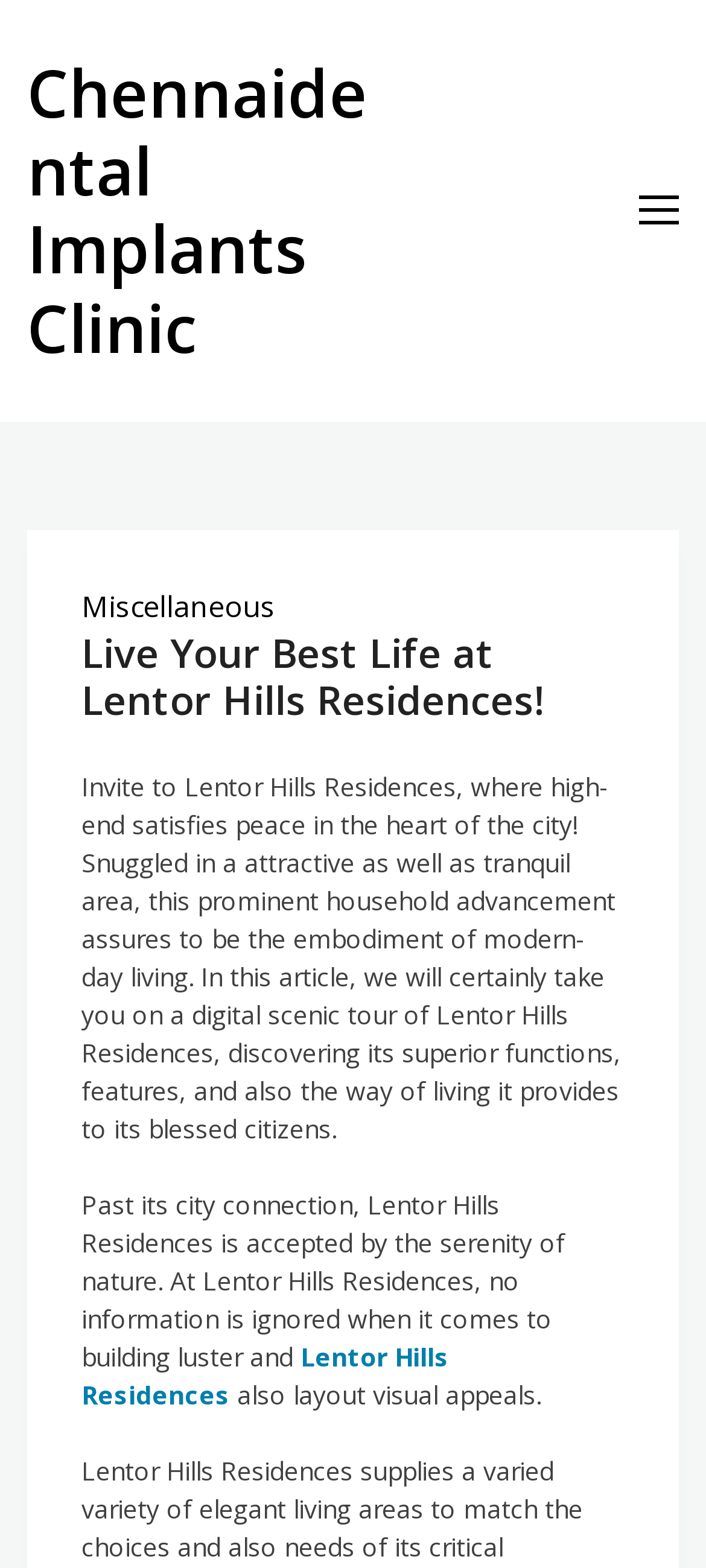Review the image closely and give a comprehensive answer to the question: Is Lentor Hills Residences a residential area?

I found the answer by reading the StaticText element with the text ' Invite to Lentor Hills Residences, where high-end satisfies peace in the heart of the city! ... this prominent household advancement...' which implies that Lentor Hills Residences is a residential area.